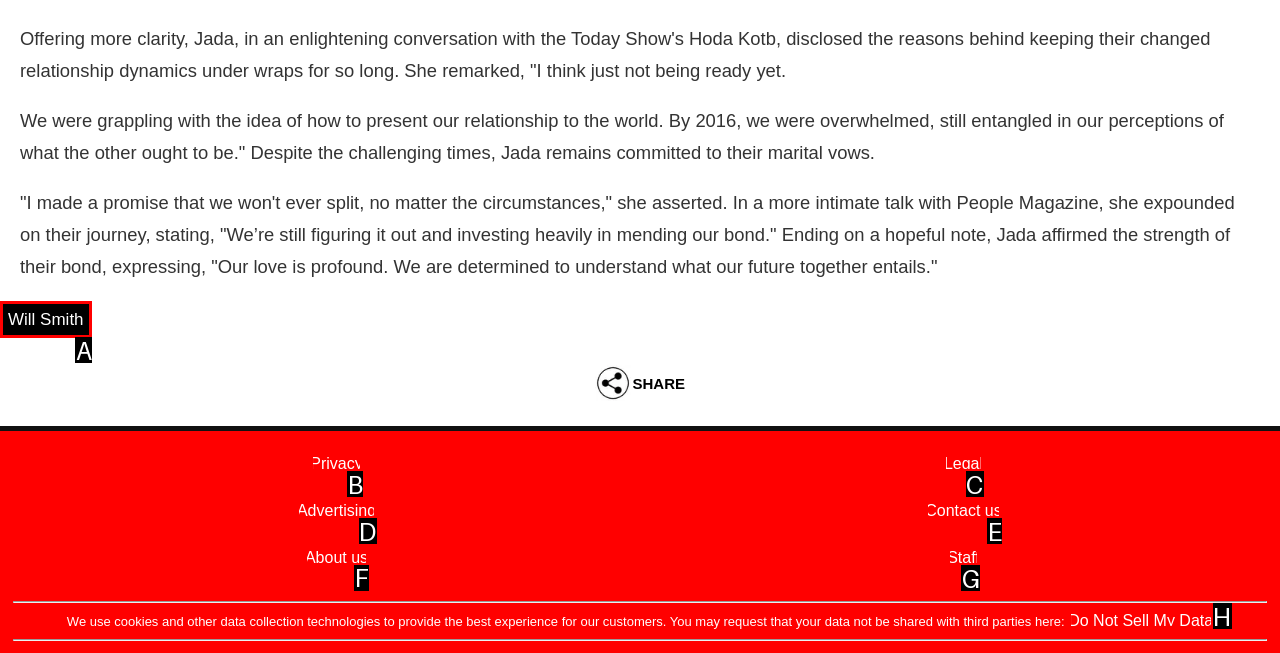Identify the correct UI element to click on to achieve the task: Read about the website. Provide the letter of the appropriate element directly from the available choices.

F